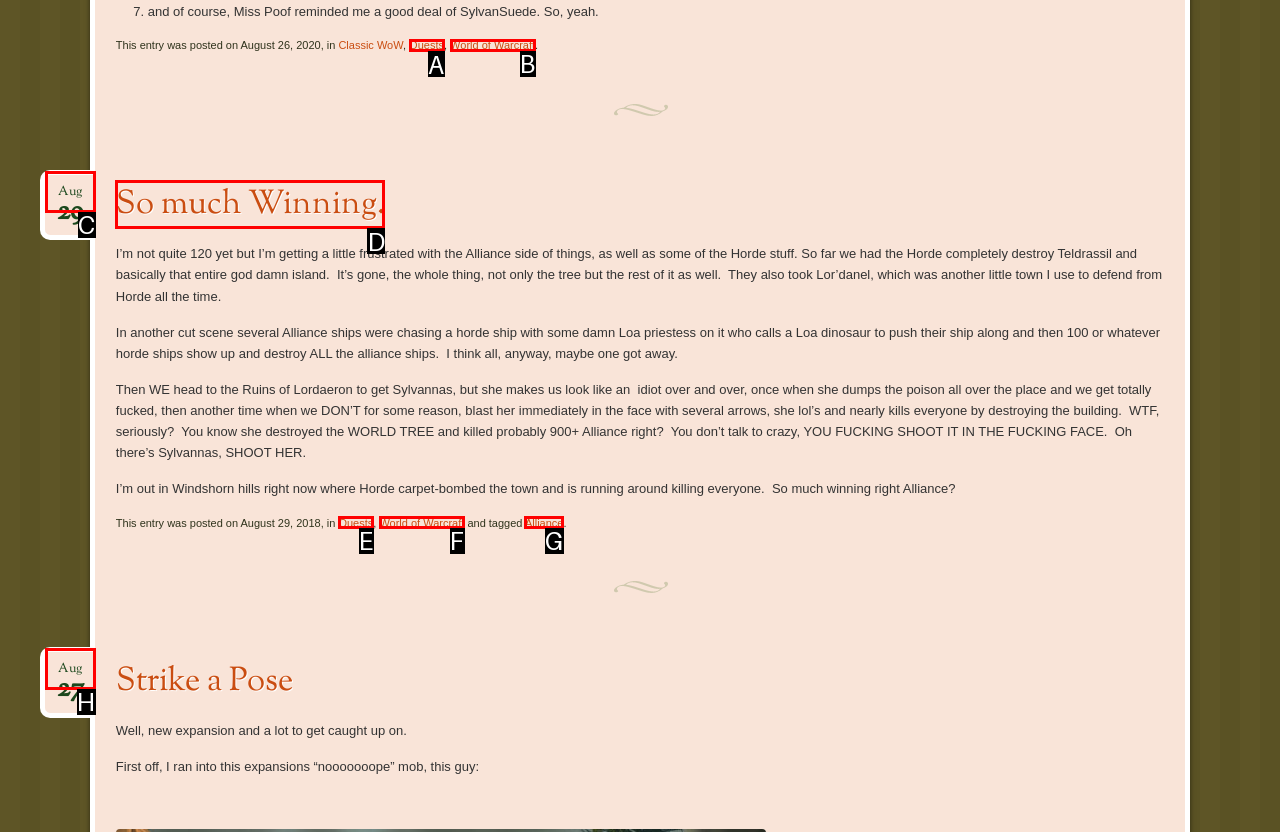Choose the HTML element that should be clicked to achieve this task: Click on the 'Quests' link
Respond with the letter of the correct choice.

A